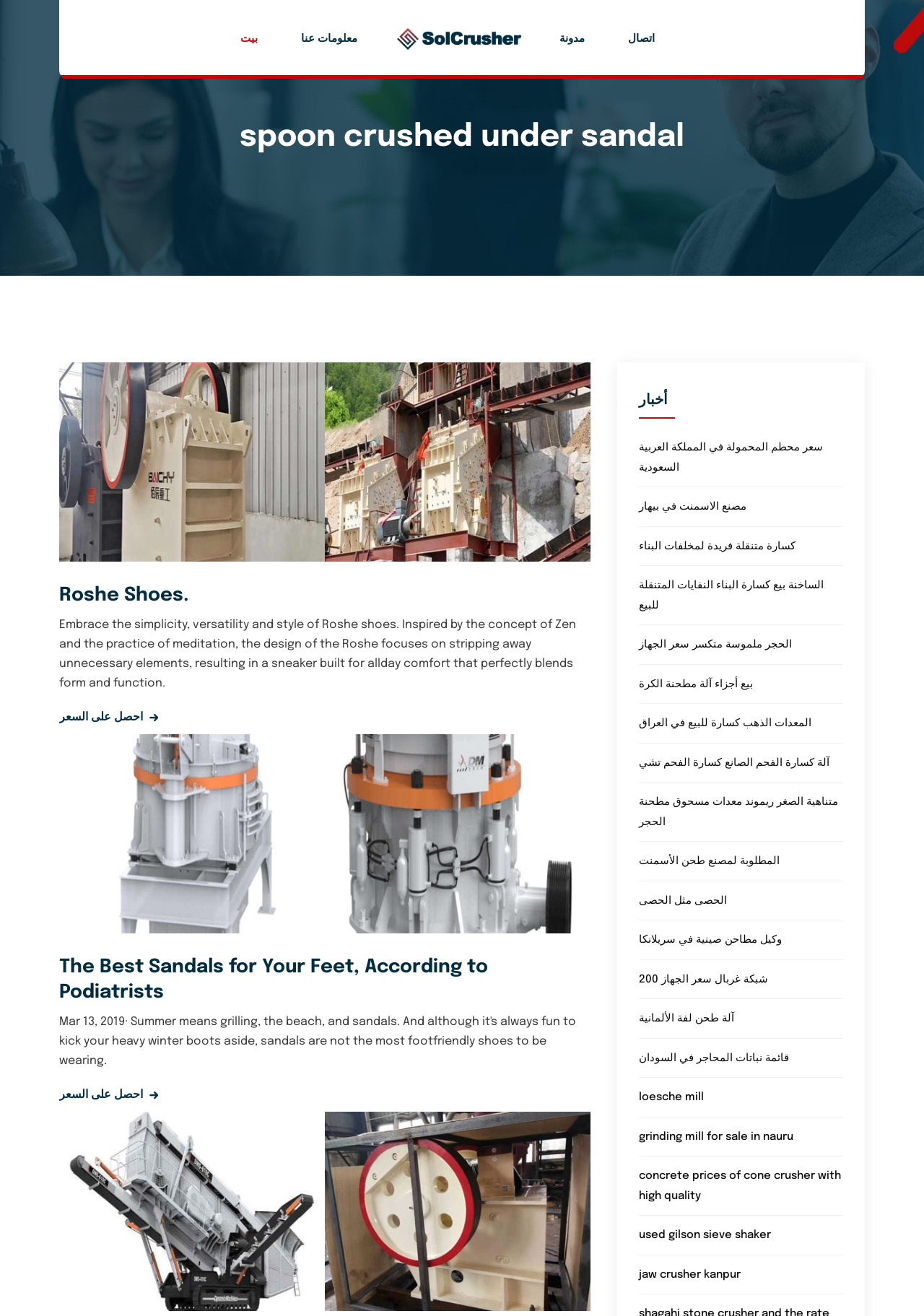Convey a detailed summary of the webpage, mentioning all key elements.

The webpage appears to be a blog or article page with a mix of Arabic and English content. At the top, there is a navigation menu with five links: "بيت" (home), "معلومات عنا" (about us), "logo" (with an accompanying image), "مدونة" (blog), and "اتصال" (contact). 

Below the navigation menu, there is a large heading that reads "spoon crushed under sandal" in English. 

To the right of the heading, there is a section with two columns. The left column contains a link to "Roshe Shoes" with two accompanying images, a heading that reads "Roshe Shoes", and a paragraph of text describing the shoes. There is also a link to "احصل على السعر" (get the price) and another link to "The Best Sandals for Your Feet, According to Podiatrists" with two accompanying images. 

The right column contains a series of links to various articles or blog posts, each with a short title in Arabic. These links are stacked vertically and take up most of the page. The titles of the links appear to be related to construction, machinery, and building materials.

At the bottom of the page, there is a section with a heading that reads "أخبار" (news) in Arabic, followed by a list of links to more articles or blog posts, again with short titles in Arabic. These links are also stacked vertically and appear to be related to construction, machinery, and building materials.